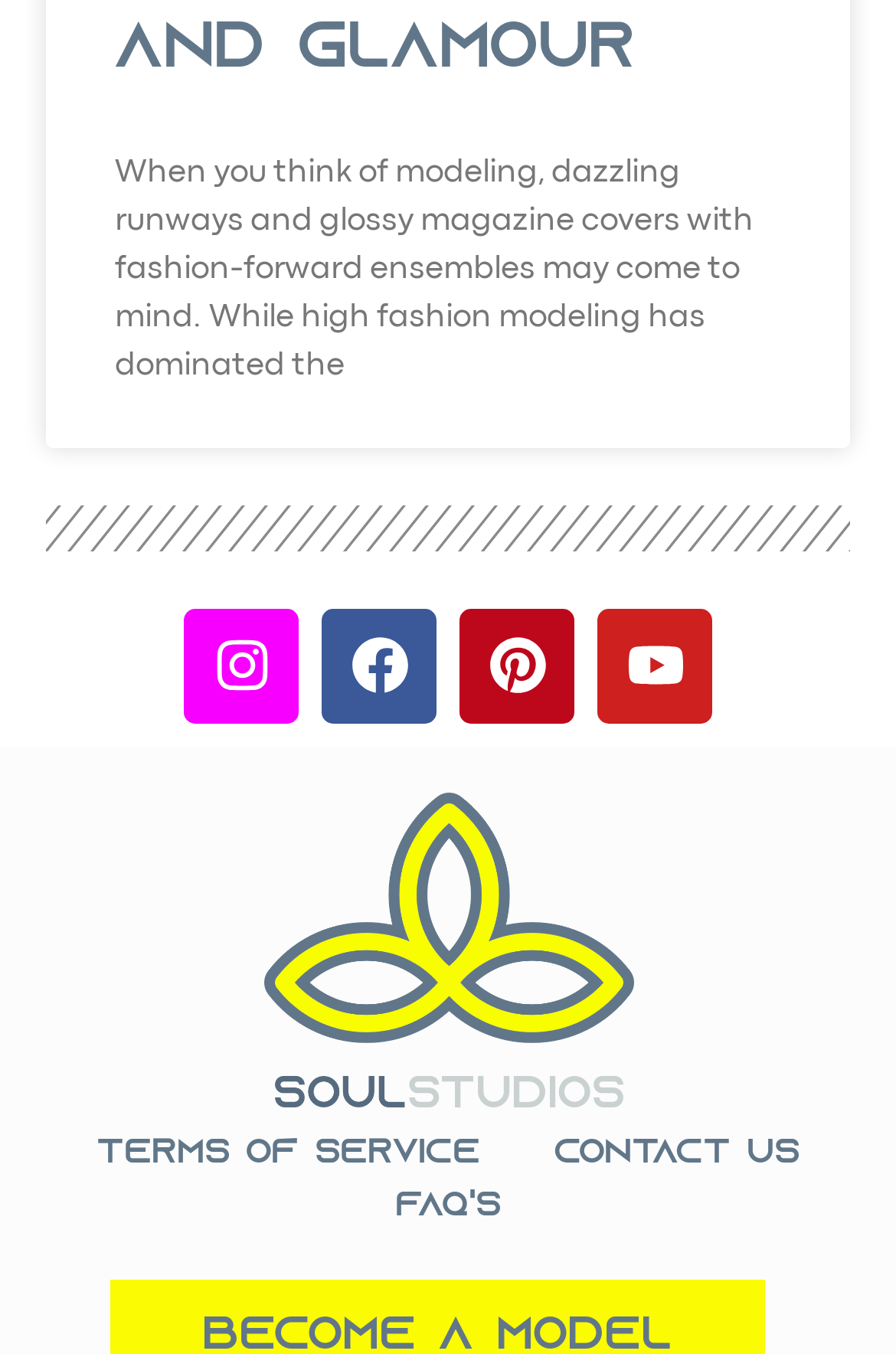Please specify the bounding box coordinates in the format (top-left x, top-left y, bottom-right x, bottom-right y), with values ranging from 0 to 1. Identify the bounding box for the UI component described as follows: Contact Us

[0.618, 0.835, 0.892, 0.873]